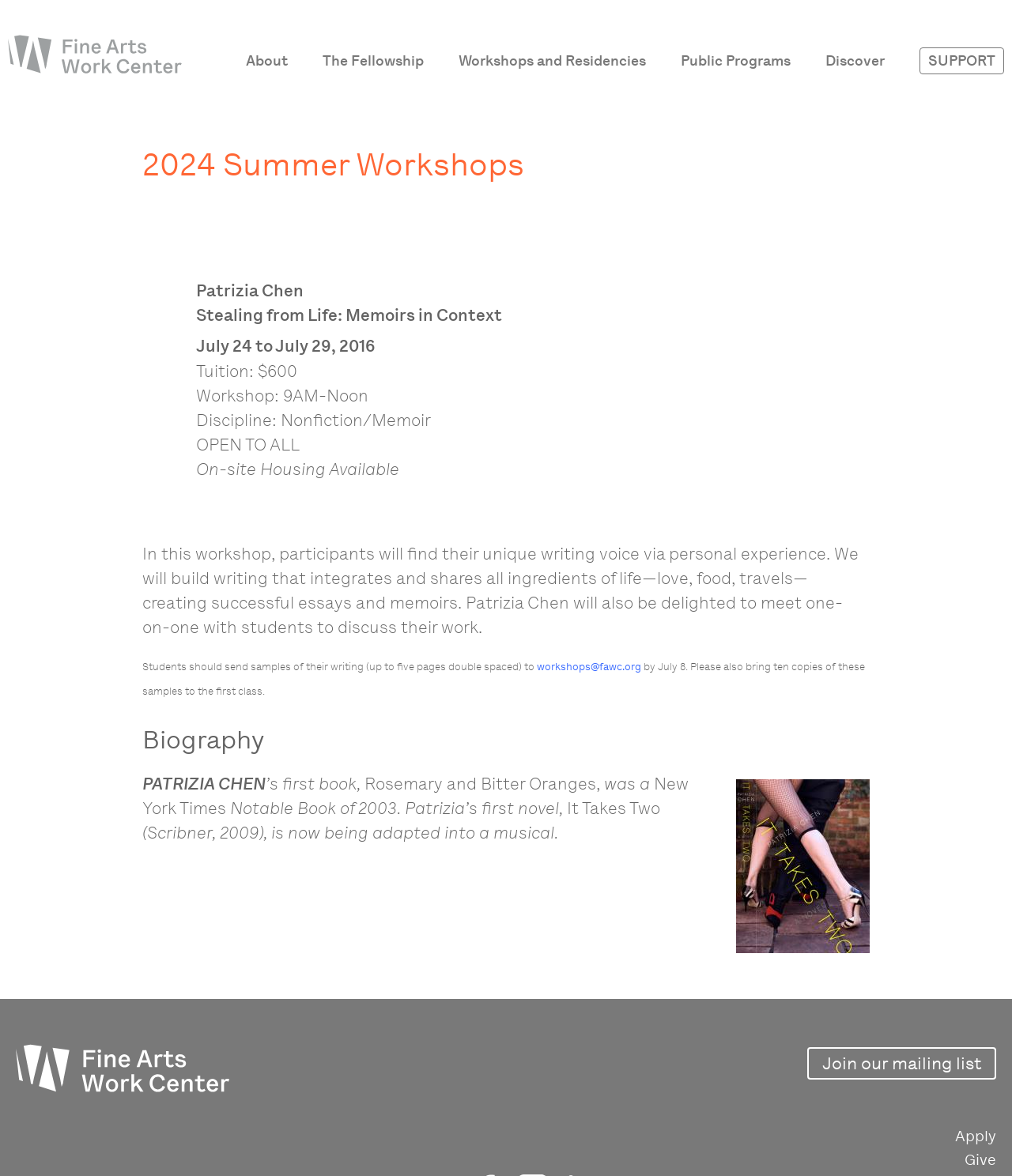Can you specify the bounding box coordinates of the area that needs to be clicked to fulfill the following instruction: "Click Fine Arts Work Center In Provincetown link"?

[0.008, 0.02, 0.202, 0.072]